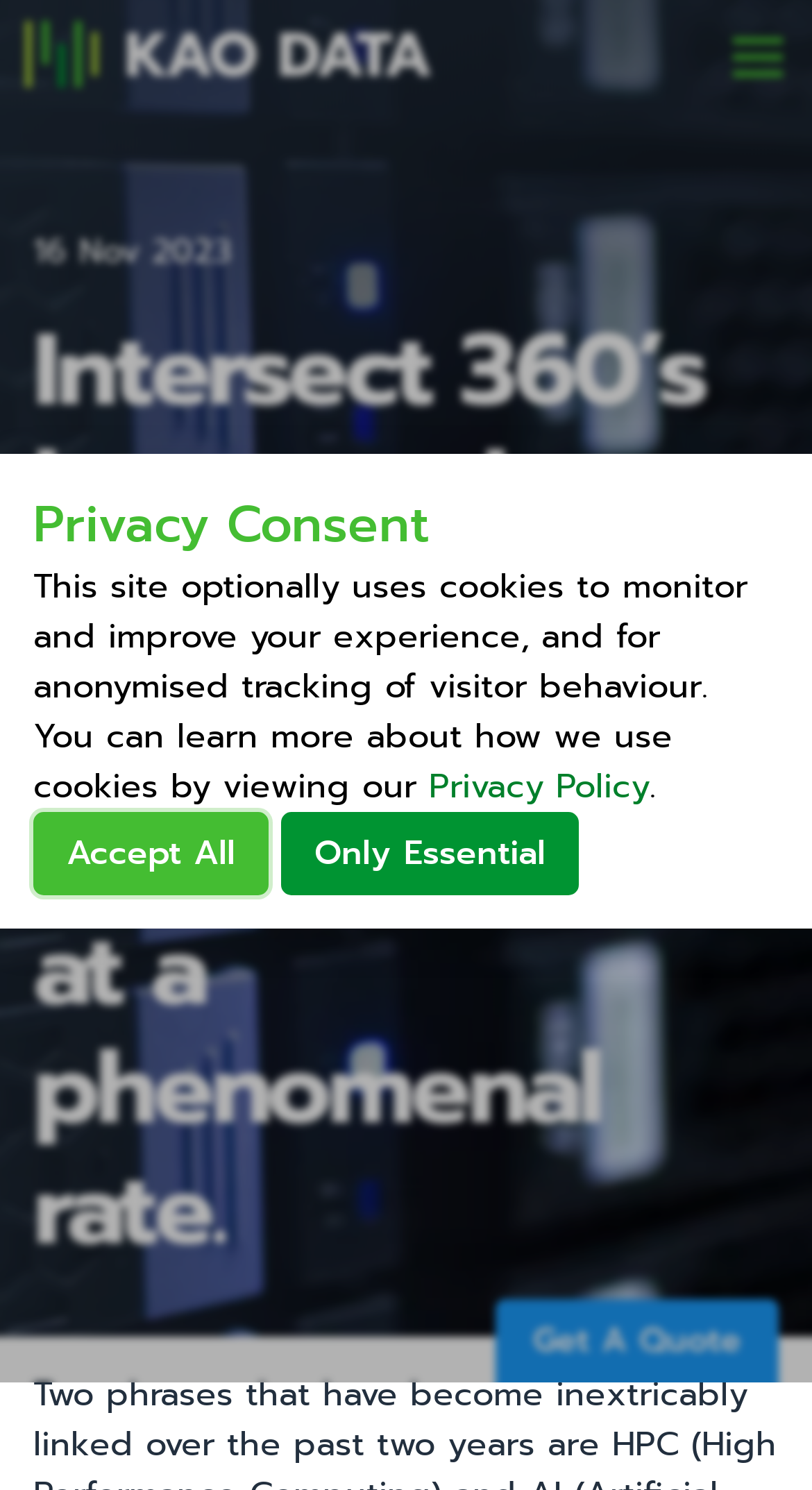What is the purpose of the 'Privacy Consent' modal?
Based on the screenshot, give a detailed explanation to answer the question.

The 'Privacy Consent' modal is used to inform the user about the website's cookie policy and provide options to manage their cookie preferences, such as accepting all cookies or only essential cookies.